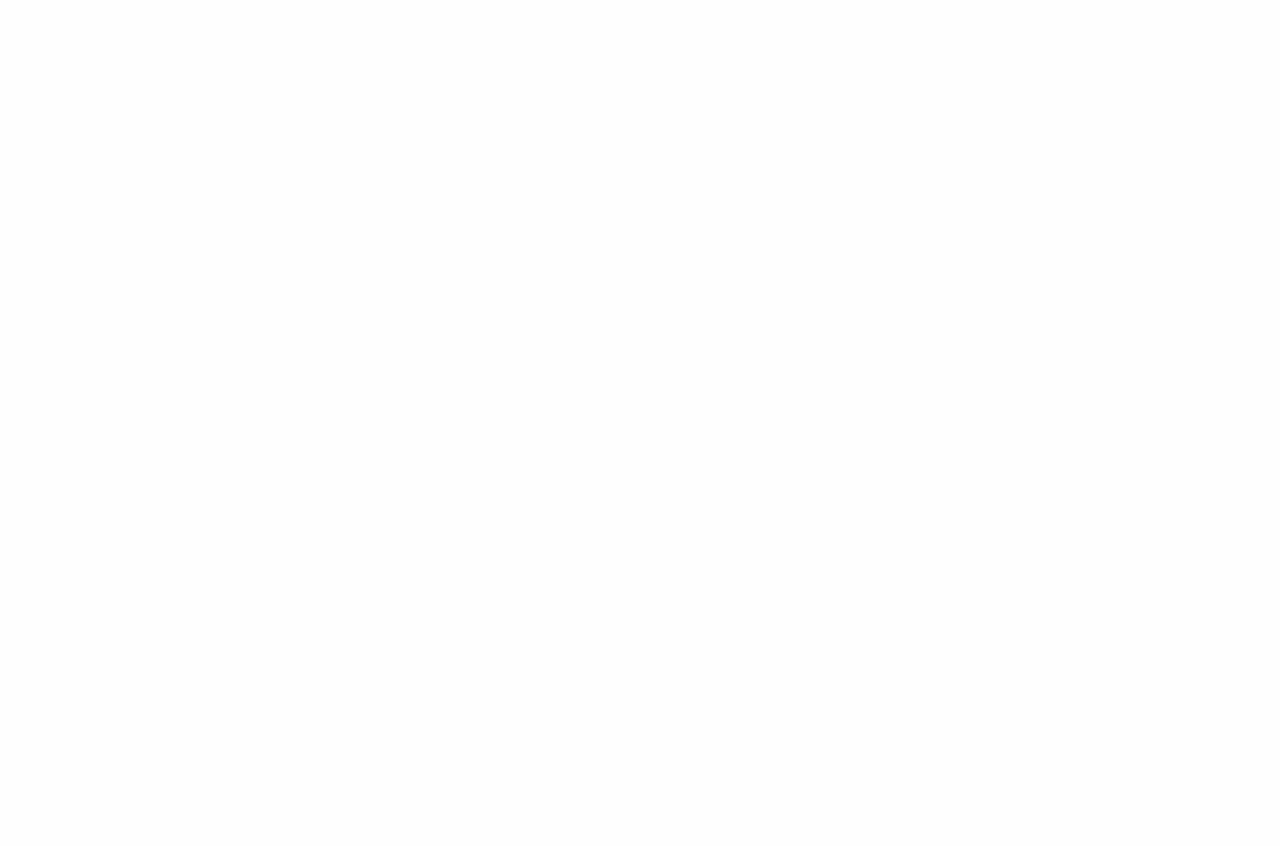Generate a thorough caption detailing the webpage content.

The webpage appears to be an article or blog post from the BASIC website, with a focus on Iran's nuclear program. At the top left, there is a logo of BASIC, accompanied by a link to the organization's homepage. To the right of the logo, there is a navigation menu with links to various sections of the website, including Home, Programmes, Publications, Analysis, and About.

Below the navigation menu, there is a large header section that spans the width of the page. This section contains a heading that reads "Iran: It's the Final Countdown." in a prominent font. Below the heading, there is a subheading that lists the author, Cristina Varriale, and the date of publication, June 26, 2015.

To the right of the header section, there is a small icon, and below it, there is a figure that takes up most of the page's width. The figure is likely an image or graphic related to the article's content.

The article's main content is not explicitly described in the accessibility tree, but based on the provided meta description, it appears to discuss the negotiations between the E3+3 and Iran regarding Iran's nuclear program.